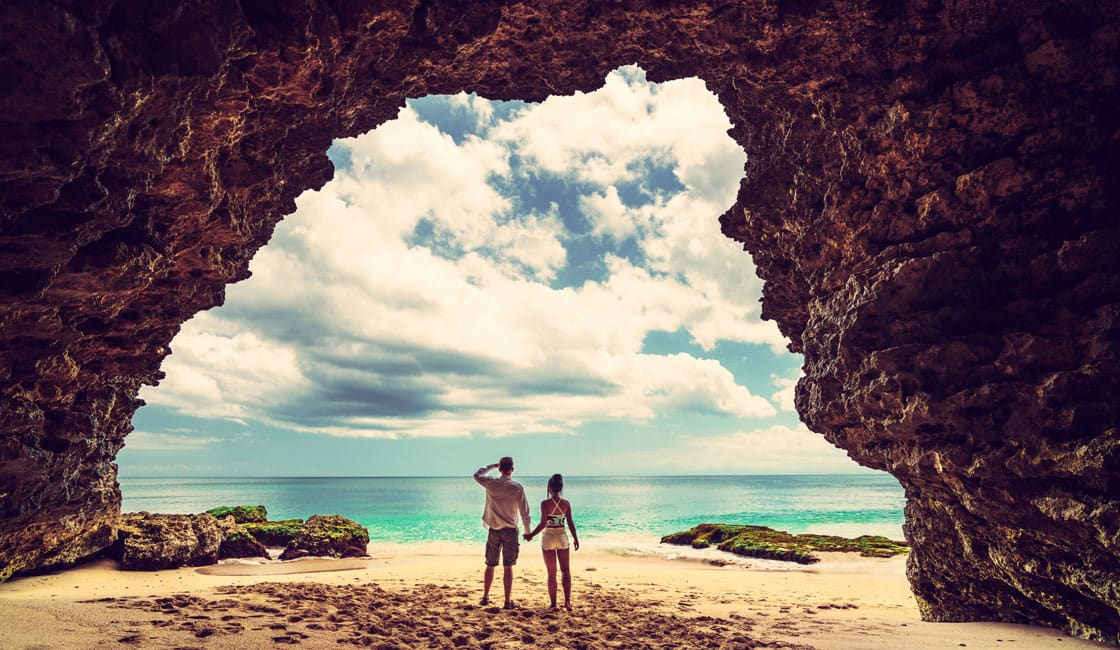Describe the image with as much detail as possible.

A romantic couple stands hand in hand at the edge of a serene beach, gazing out at the expansive ocean. Framed by a dramatic rocky archway, the scene captures both intimacy and adventure, with the couple immersed in the tranquil beauty of their surroundings. Soft, white clouds drift across a bright sky, casting gentle shadows over the sparkling blue waters. The couple, surrounded by sand and scattered rocks, seems enchanted by the idyllic setting, embodying the allure of Bali, Indonesia—a top destination for honeymooners. This image perfectly encapsulates the enchanting experiences that await lovers seeking luxury and romance in this tropical paradise.